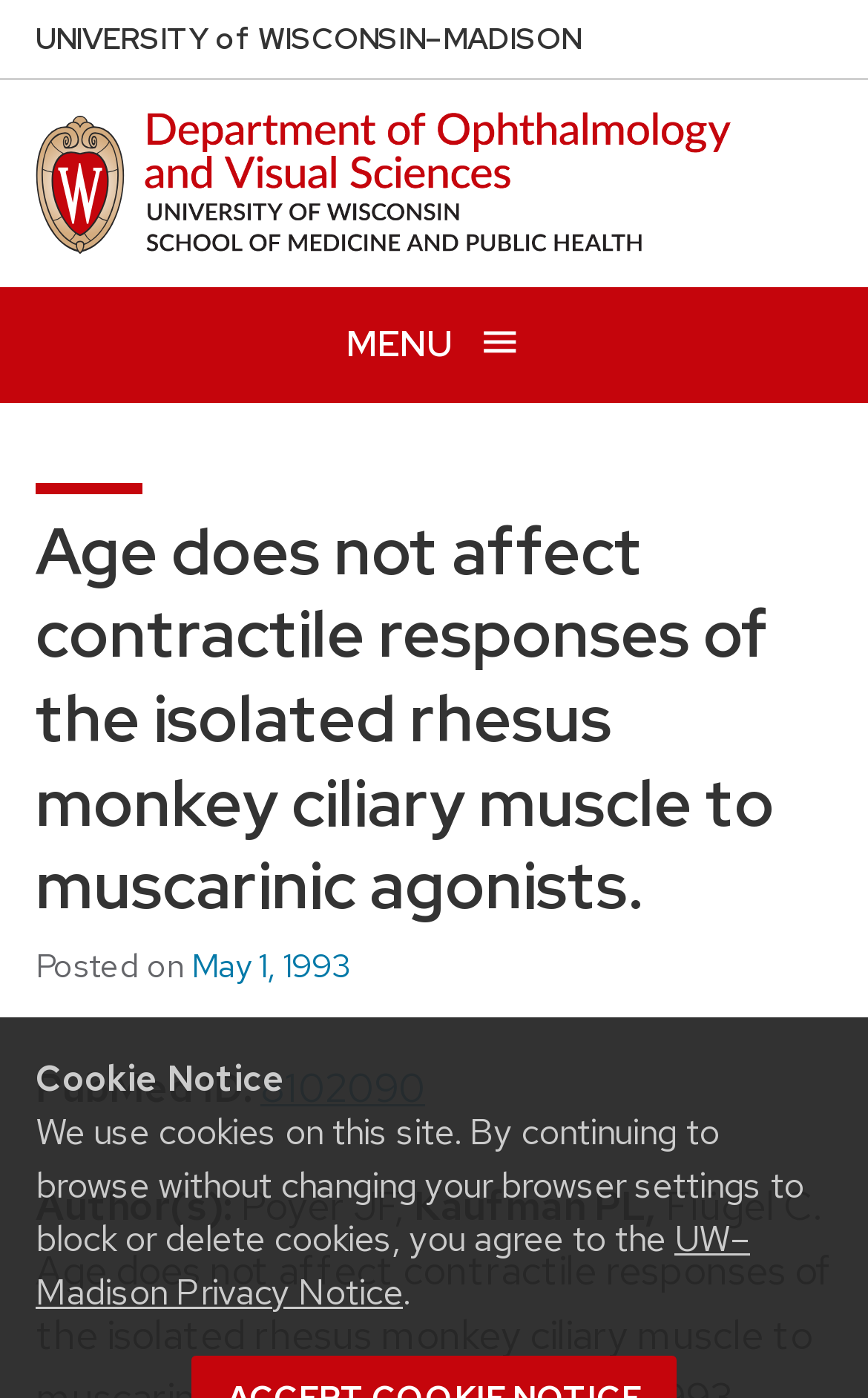Given the description "Player News", provide the bounding box coordinates of the corresponding UI element.

None